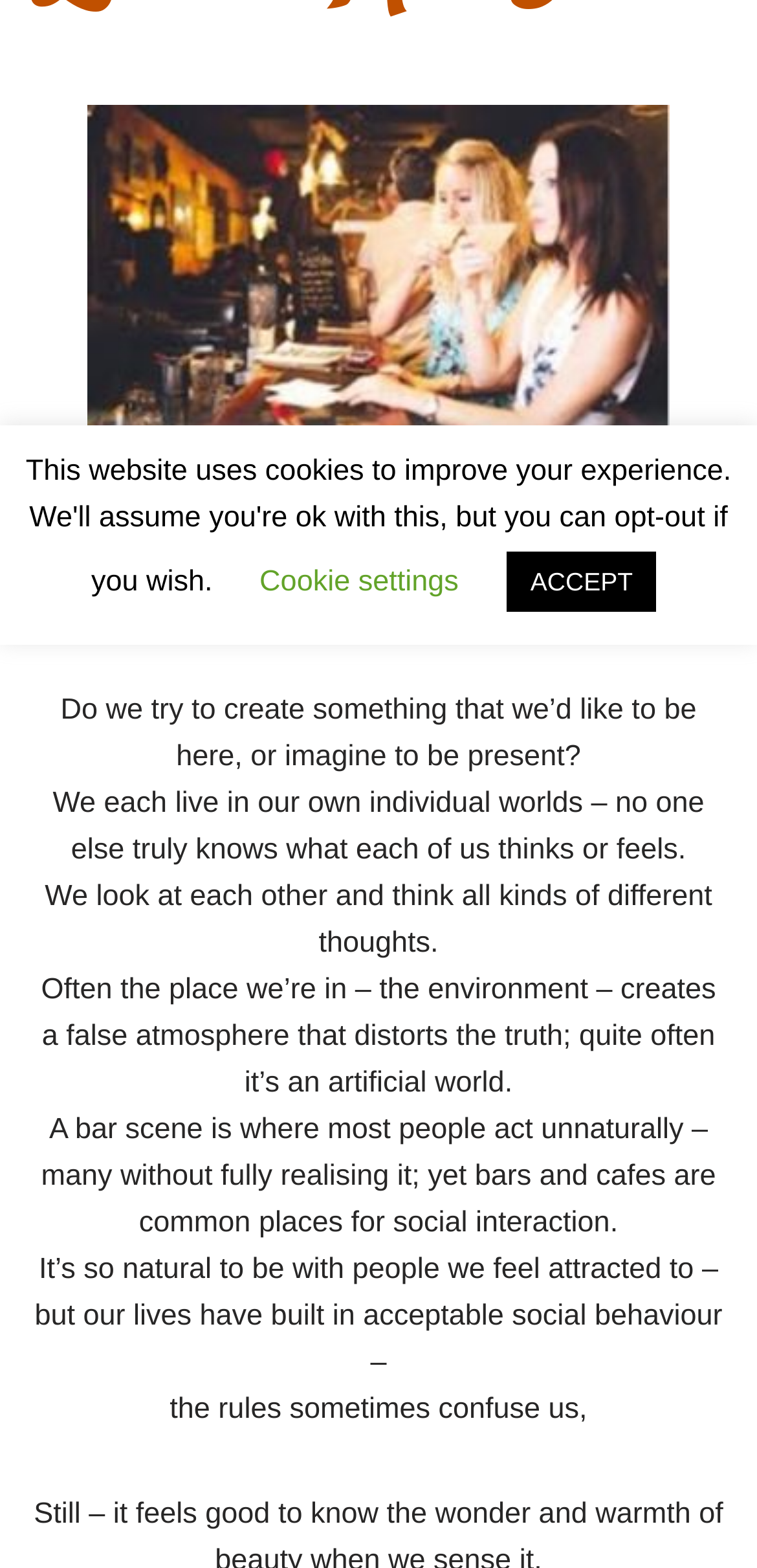Please find the bounding box for the following UI element description. Provide the coordinates in (top-left x, top-left y, bottom-right x, bottom-right y) format, with values between 0 and 1: Cookie settings

[0.343, 0.36, 0.606, 0.382]